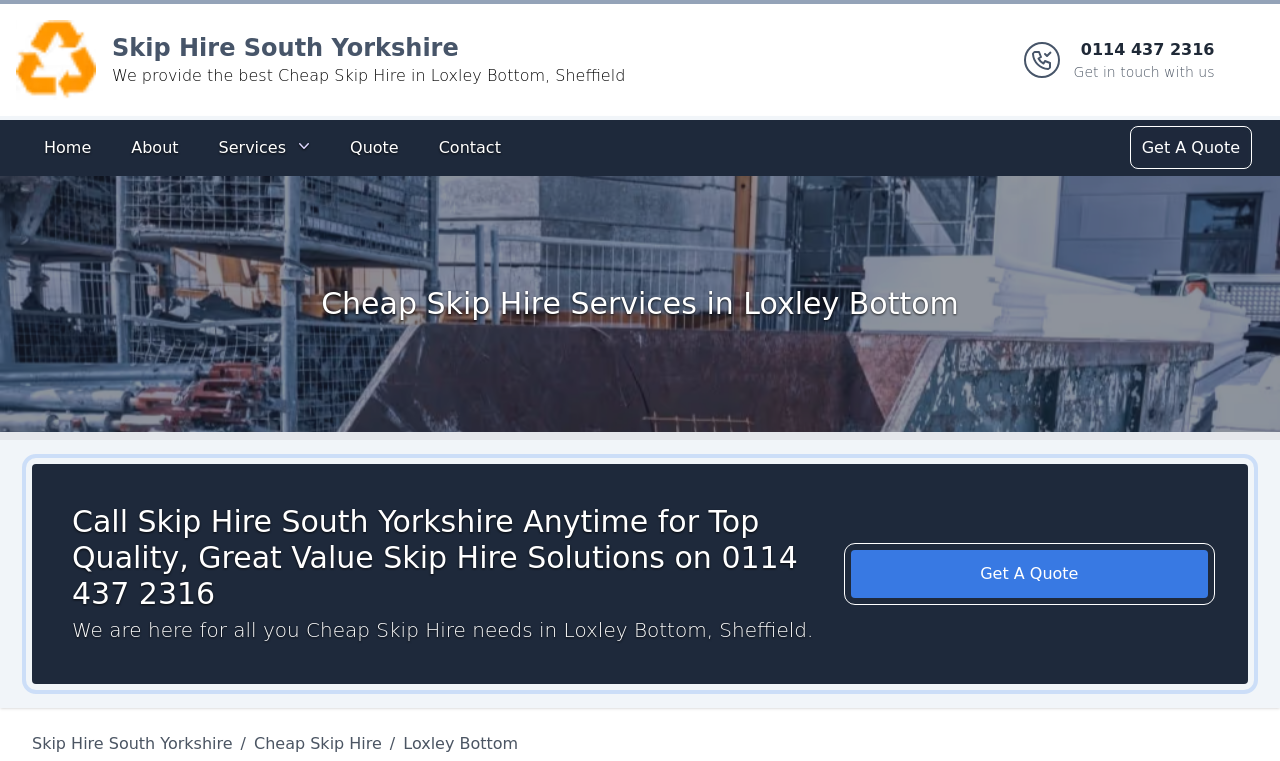Your task is to extract the text of the main heading from the webpage.

Cheap Skip Hire Services in Loxley Bottom